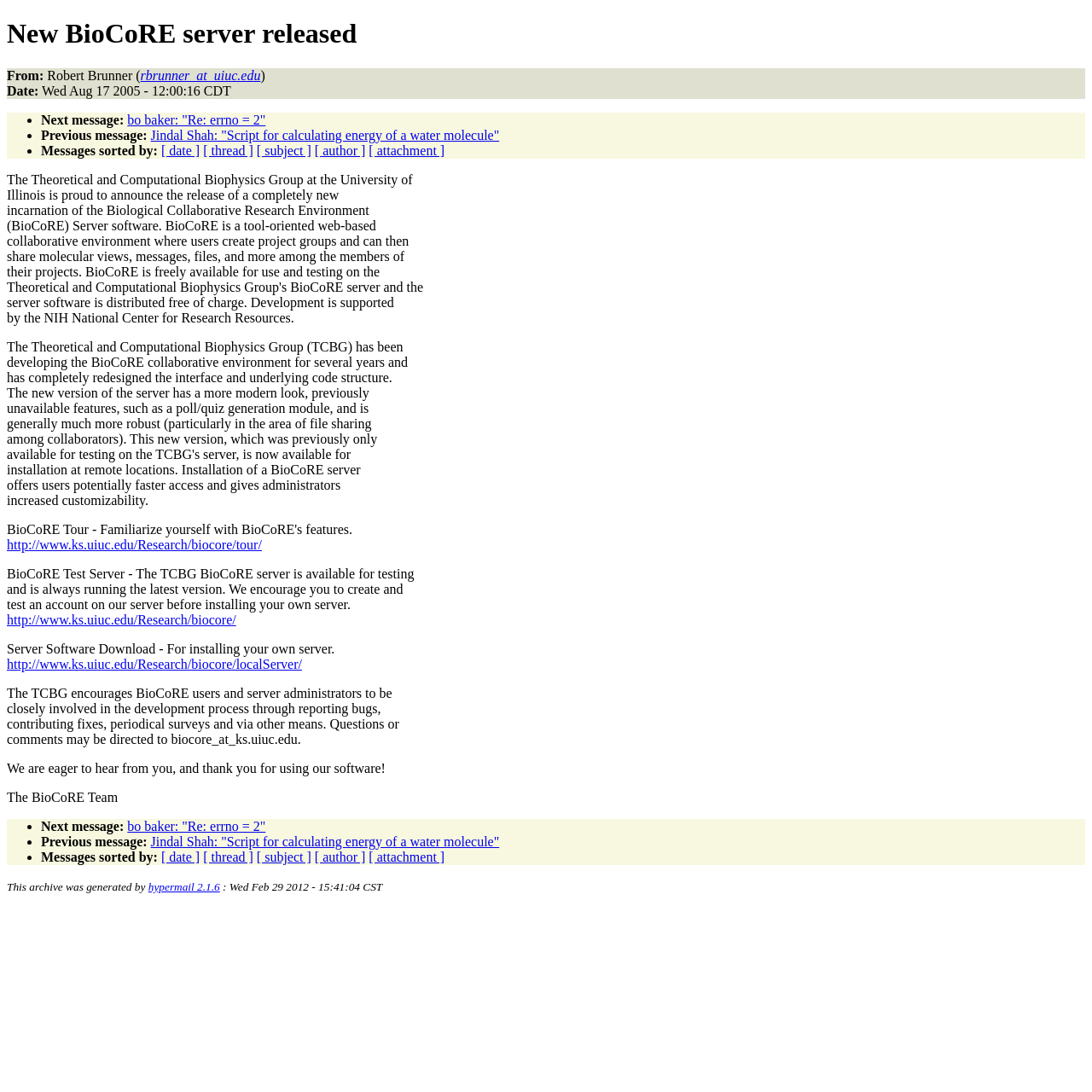Determine the webpage's heading and output its text content.

New BioCoRE server released